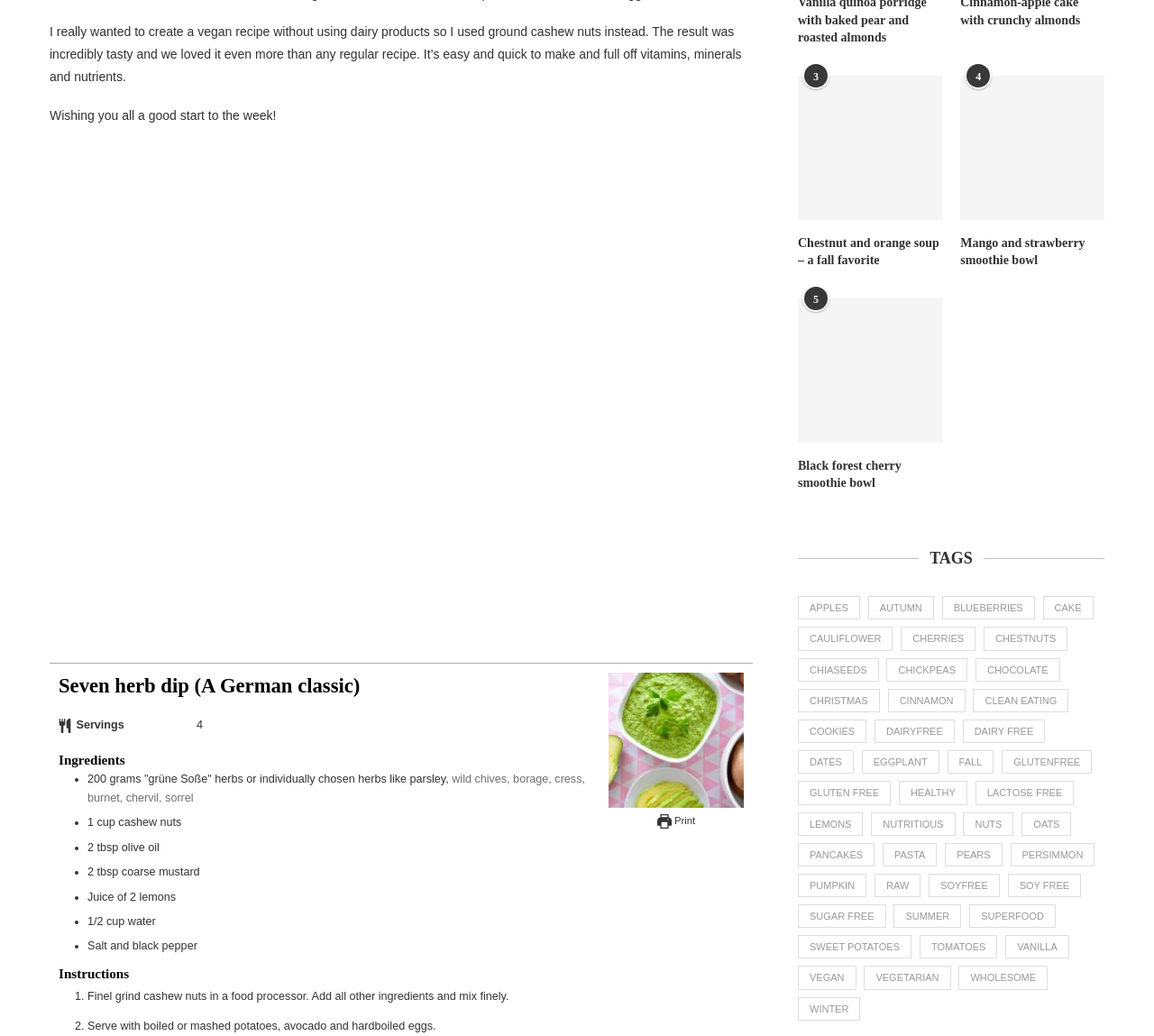From the webpage screenshot, predict the bounding box coordinates (top-left x, top-left y, bottom-right x, bottom-right y) for the UI element described here: sweet potatoes

[0.691, 0.903, 0.79, 0.926]